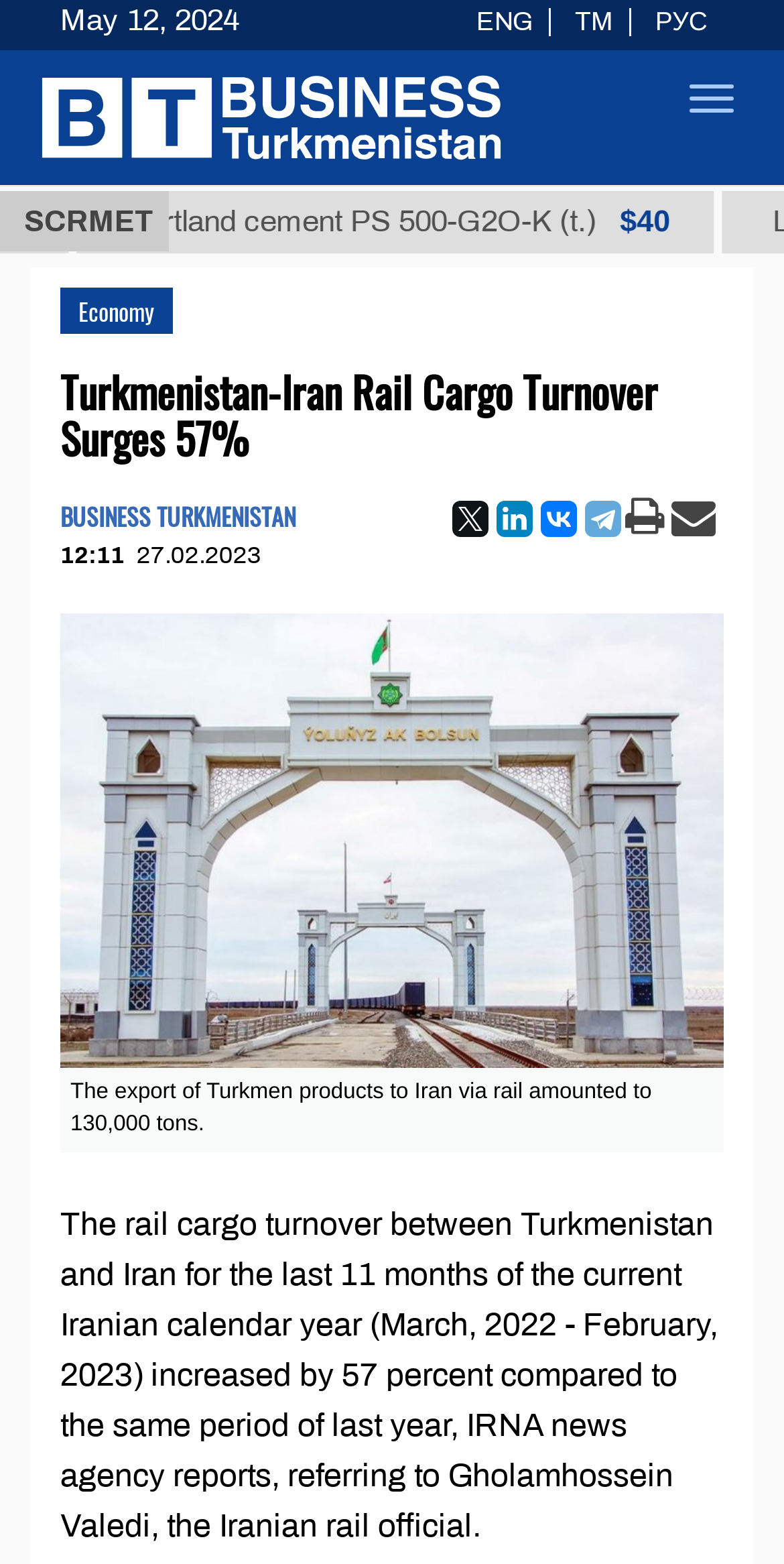Specify the bounding box coordinates of the element's region that should be clicked to achieve the following instruction: "View the image related to the news". The bounding box coordinates consist of four float numbers between 0 and 1, in the format [left, top, right, bottom].

[0.077, 0.392, 0.923, 0.683]